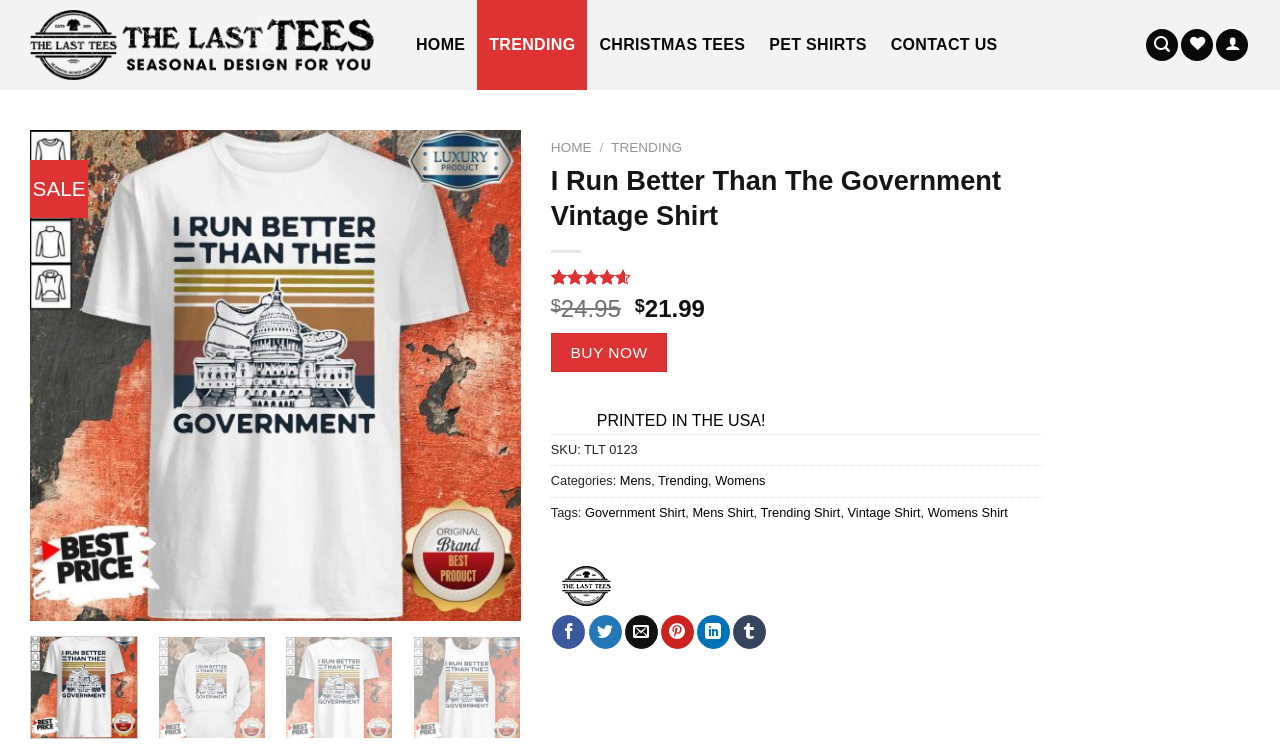What is the name of the shirt?
Give a detailed and exhaustive answer to the question.

The name of the shirt can be found in the heading element on the webpage, which is 'I Run Better Than The Government Vintage Shirt'.